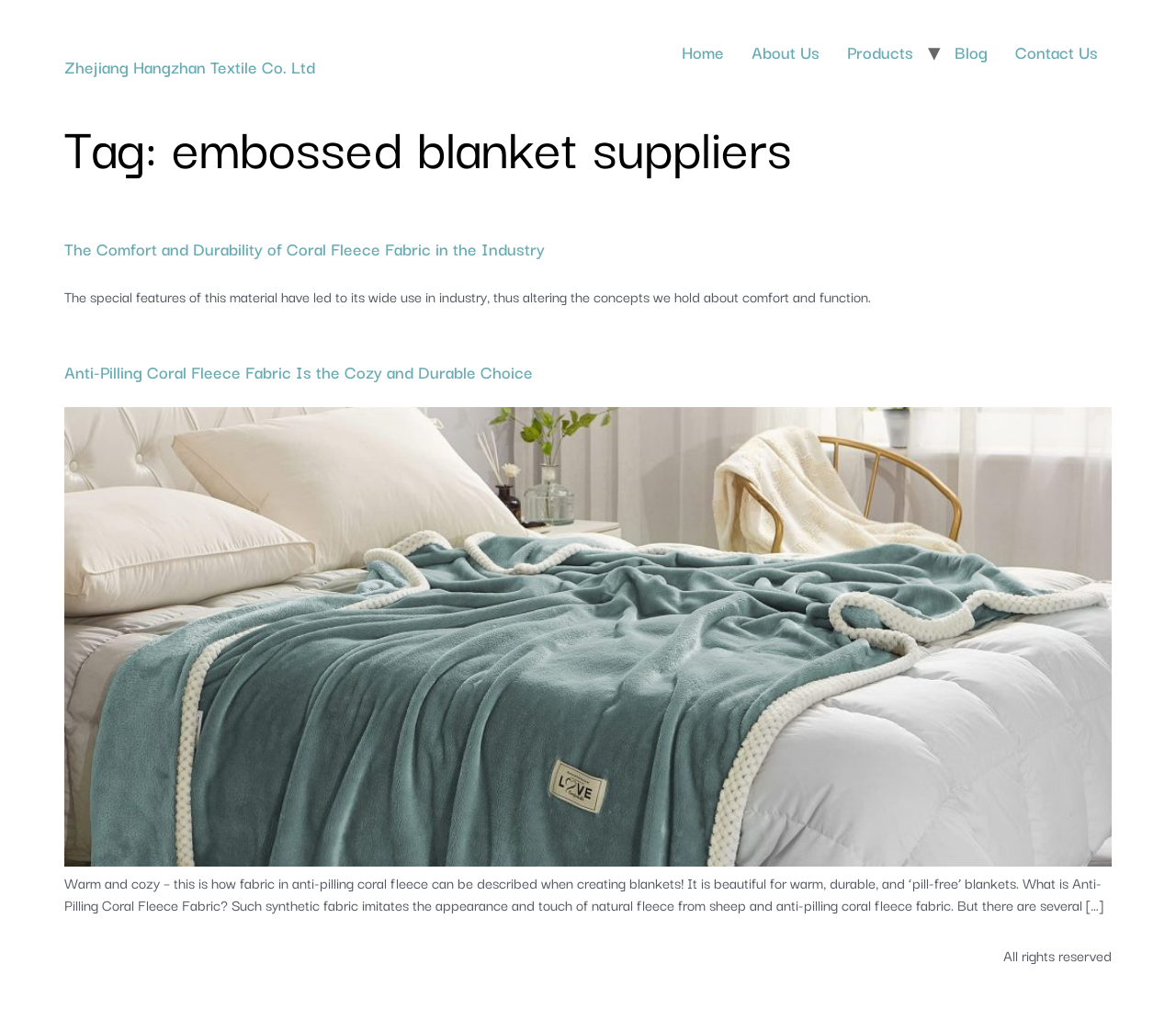Generate the main heading text from the webpage.

Zhejiang Hangzhan Textile Co. Ltd